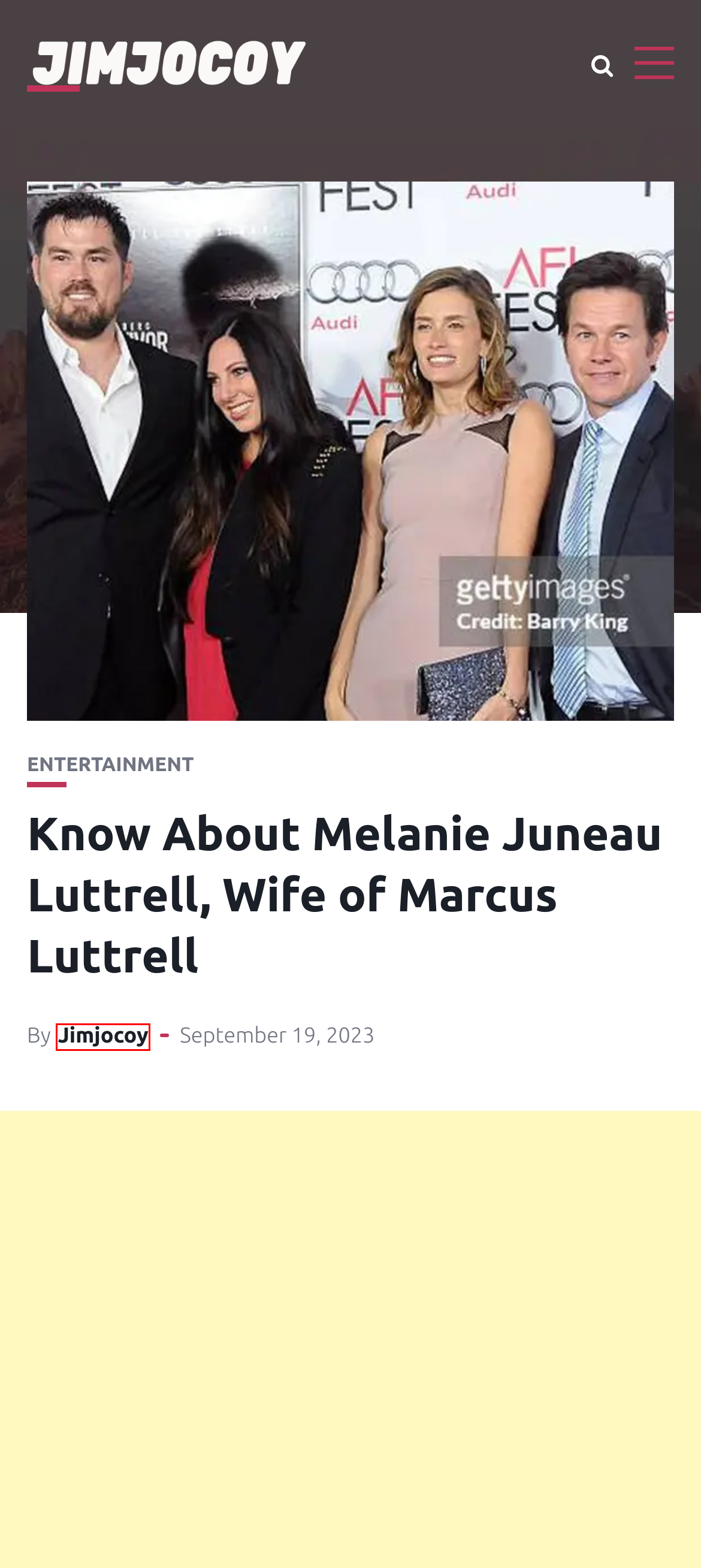Analyze the screenshot of a webpage featuring a red rectangle around an element. Pick the description that best fits the new webpage after interacting with the element inside the red bounding box. Here are the candidates:
A. ENTERTAINMENT - JimJocoy
B. Understanding and Mastering Your Finances with the 30 of 2500 Rule - JimJocoy
C. LIFESTYLE - JimJocoy
D. AUTO - JimJocoy
E. OUTDOOR - JimJocoy
F. HOME IMPROVEMENT - JimJocoy
G. Jimjocoy - JimJocoy
H. JimJocoy -

G